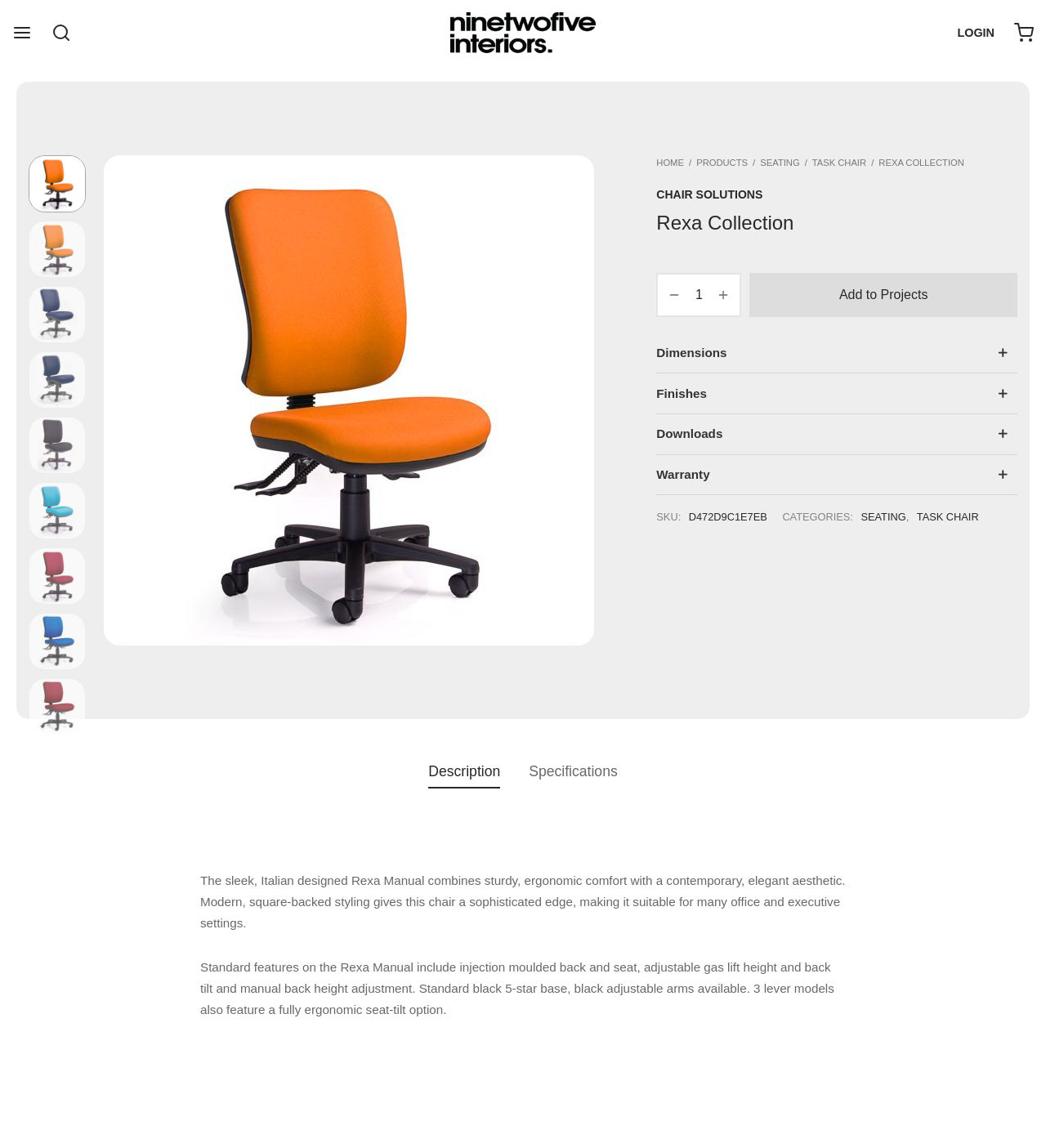Answer the question in a single word or phrase:
What is the color of the 5-star base?

Black